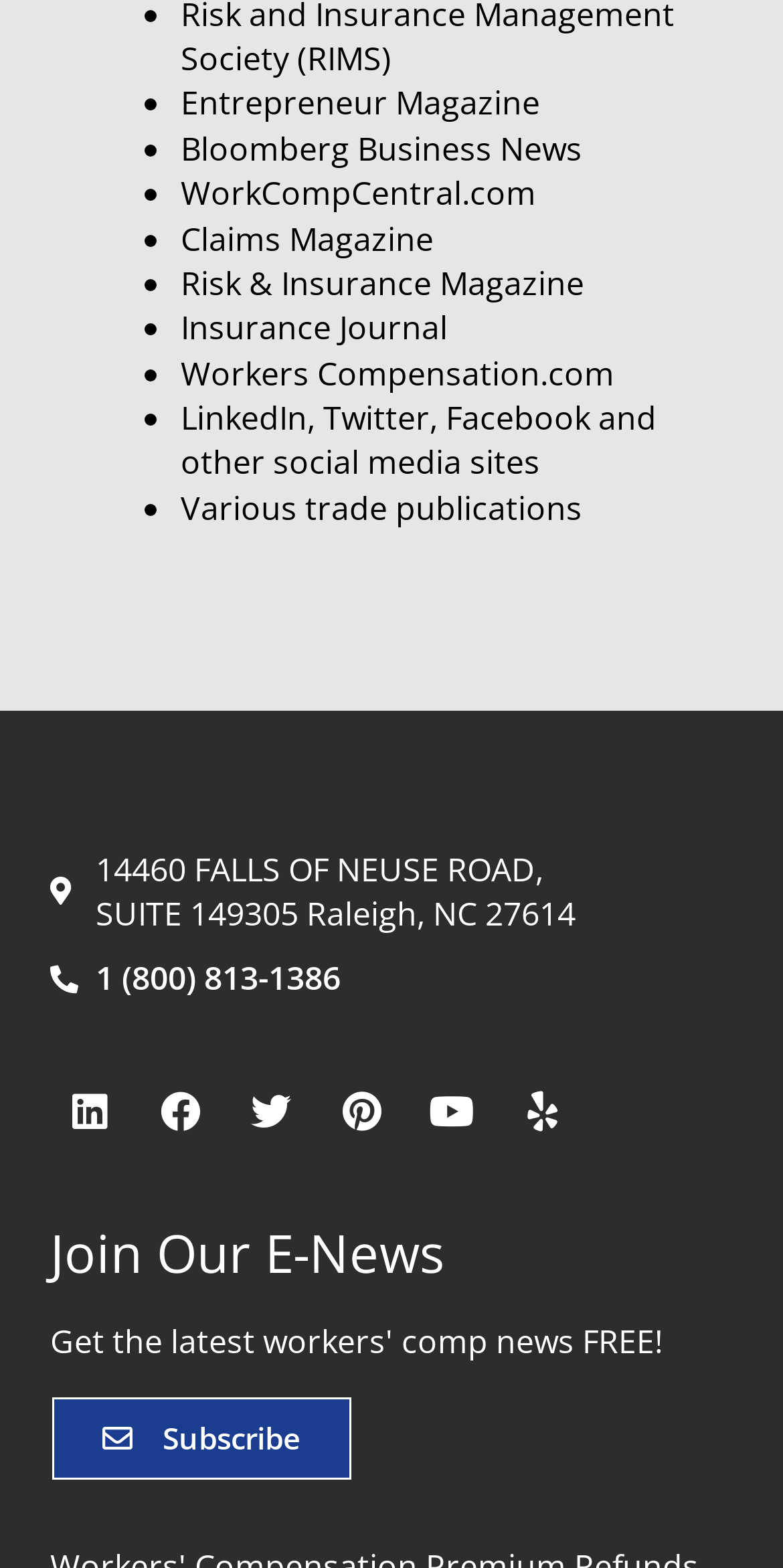Based on the element description, predict the bounding box coordinates (top-left x, top-left y, bottom-right x, bottom-right y) for the UI element in the screenshot: Subscribe

[0.067, 0.891, 0.449, 0.944]